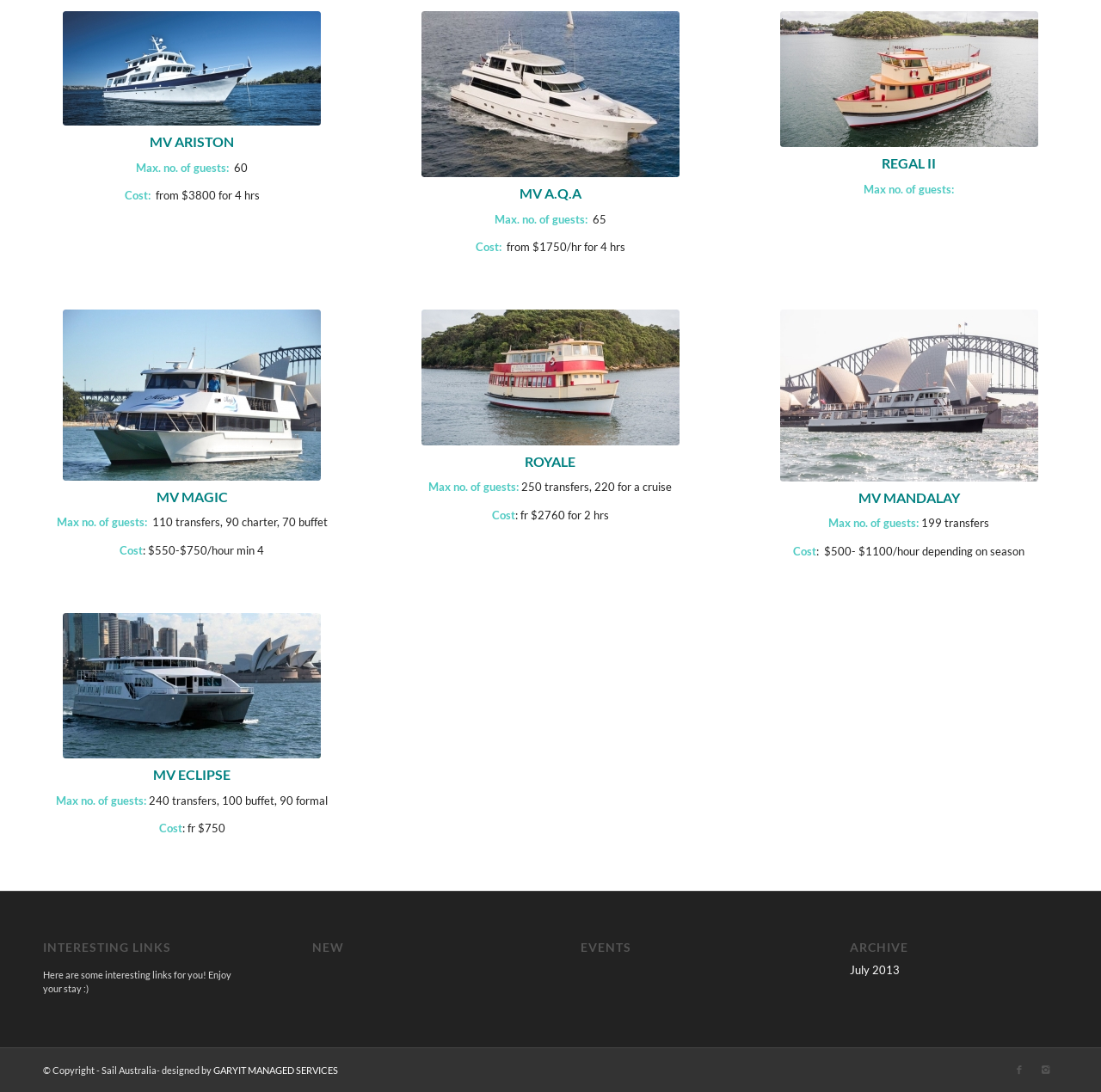Mark the bounding box of the element that matches the following description: "title="Royale"".

[0.383, 0.283, 0.617, 0.408]